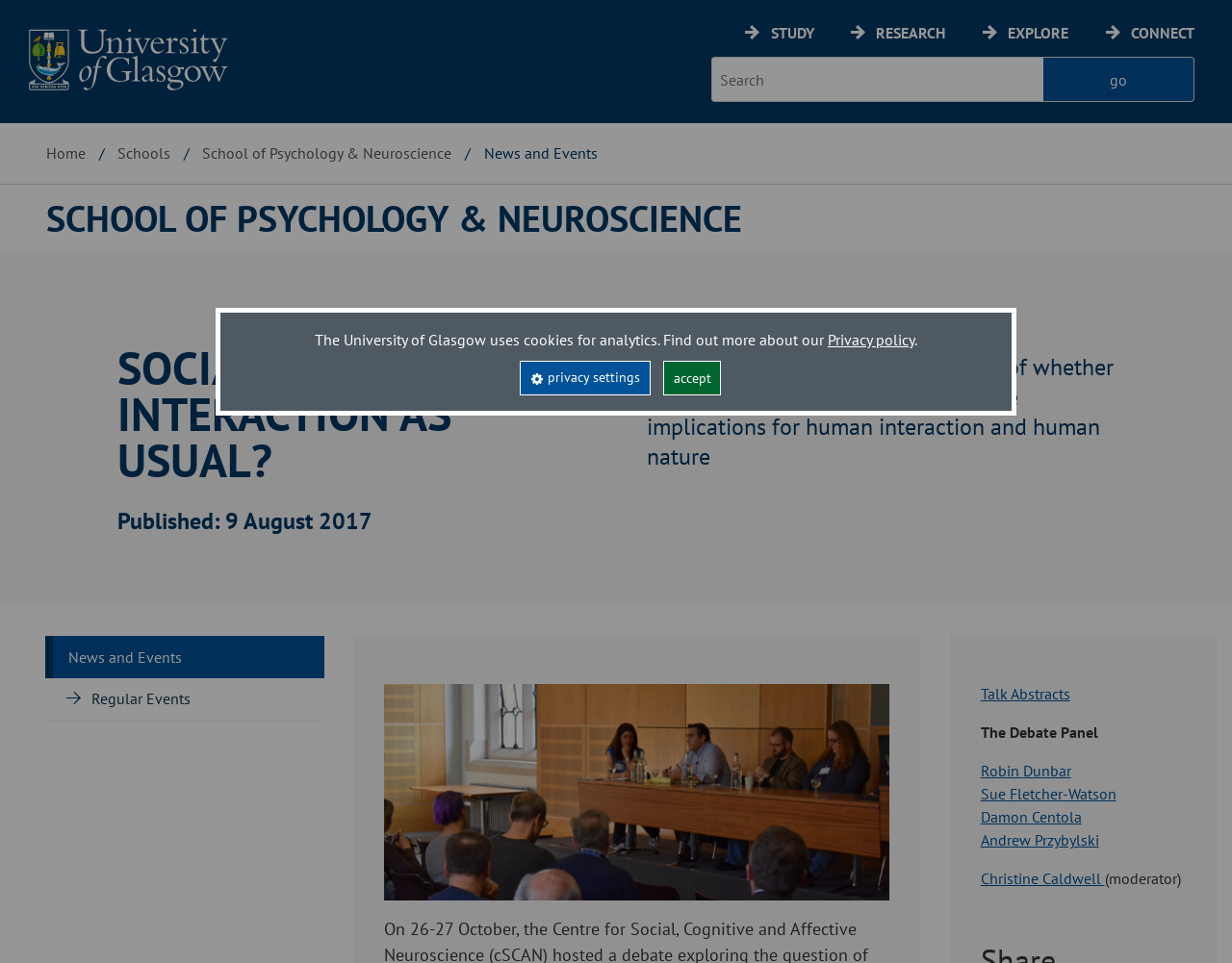Using the provided description School of Psychology & Neuroscience, find the bounding box coordinates for the UI element. Provide the coordinates in (top-left x, top-left y, bottom-right x, bottom-right y) format, ensuring all values are between 0 and 1.

[0.164, 0.149, 0.37, 0.169]